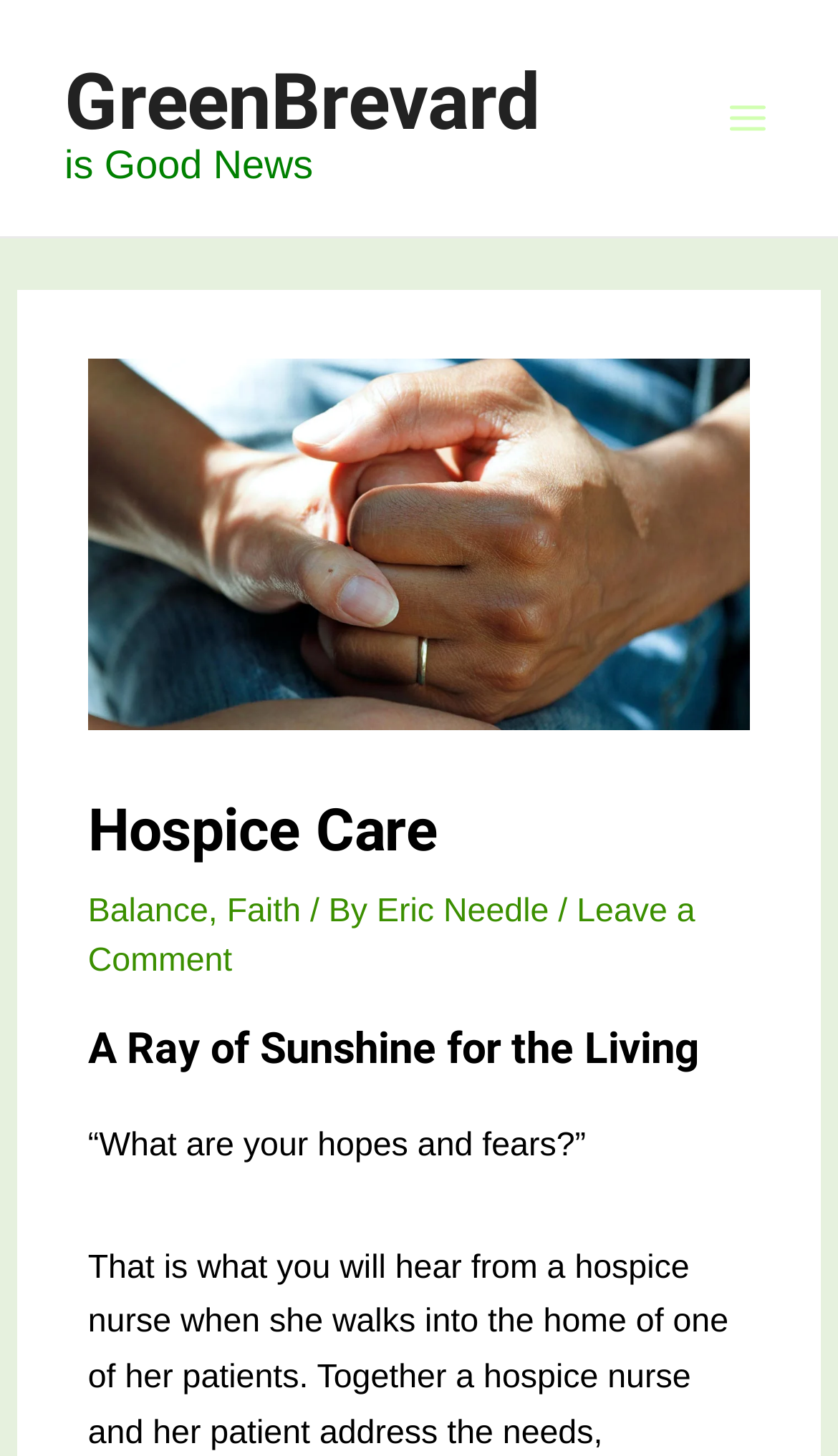What is the topic of the main image?
From the image, respond with a single word or phrase.

Hospice counseling